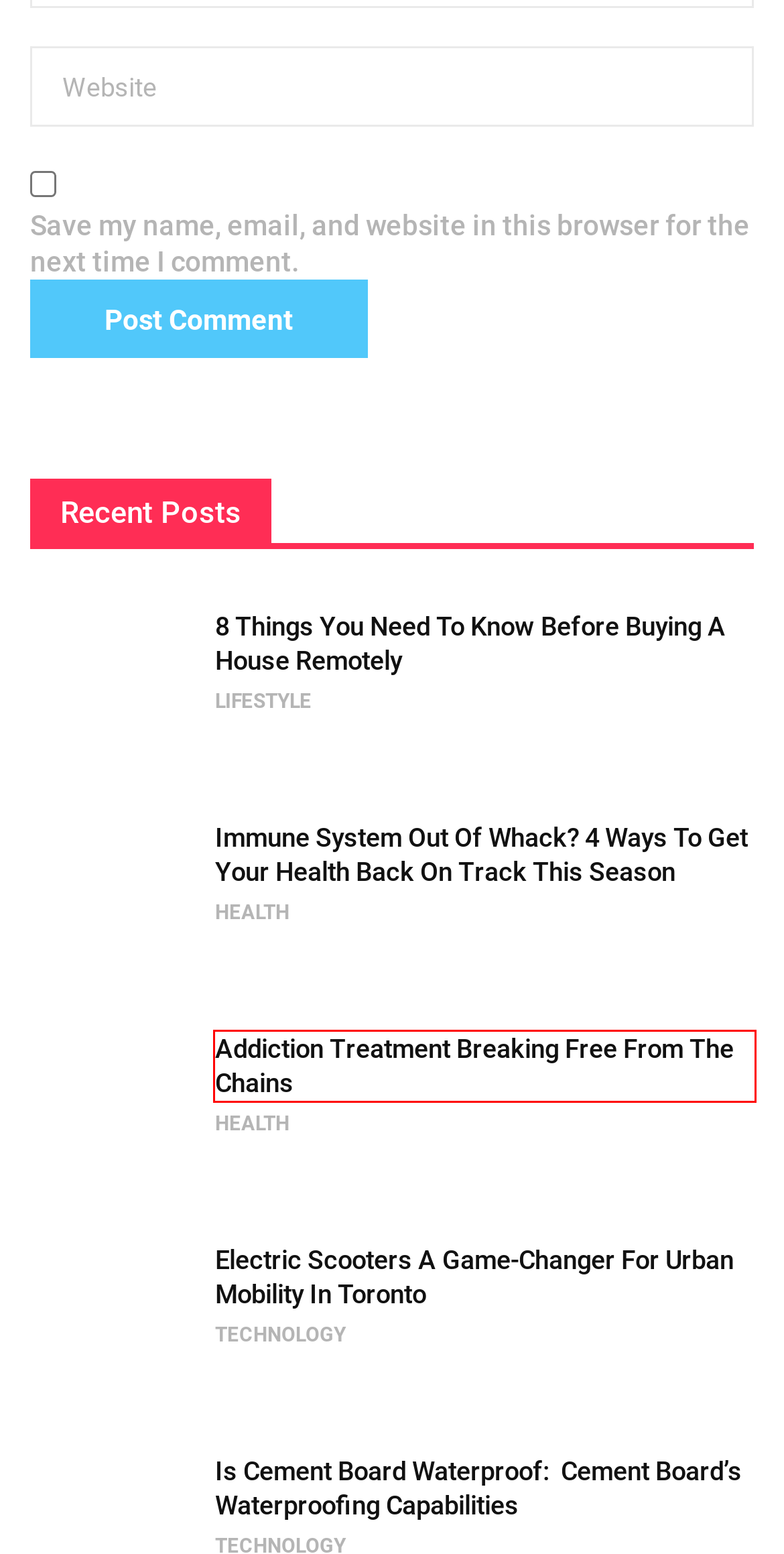Inspect the screenshot of a webpage with a red rectangle bounding box. Identify the webpage description that best corresponds to the new webpage after clicking the element inside the bounding box. Here are the candidates:
A. 8 Things You Need To Know Before Buying A House Remotely - MichNews
B. Electric Scooters A Game-Changer For Urban Mobility In Toronto - MichNews
C. Is Cement Board Waterproof:  Cement Board's Waterproofing Capabilities
D. Addiction Treatment Breaking Free From The Chains - MichNews
E. Technology Archives - MichNews
F. Lifestyle Archives - MichNews
G. Immune System Out Of Whack? 4 Ways To Get Your Health Back On Track This Season - MichNews
H. Health Archives - MichNews

D